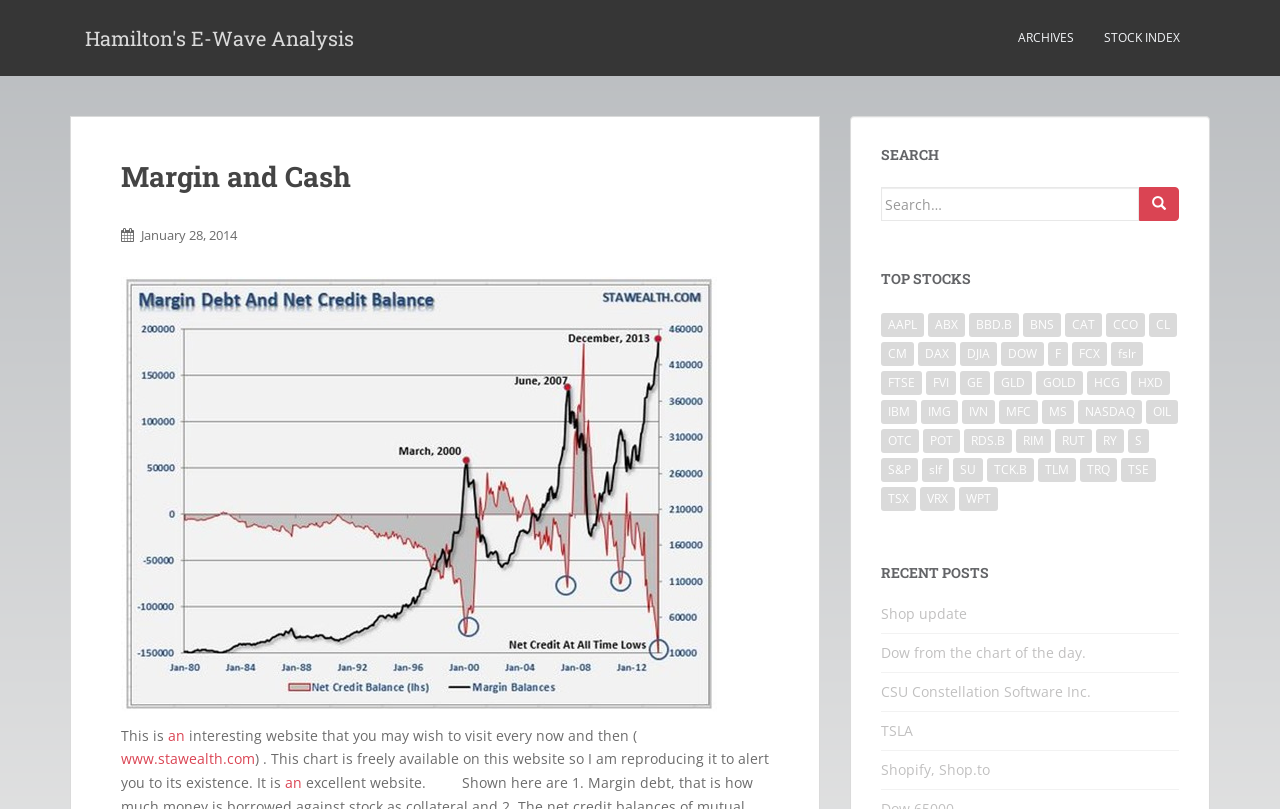Provide a short answer using a single word or phrase for the following question: 
How many items are associated with the stock 'AAPL'?

20 items